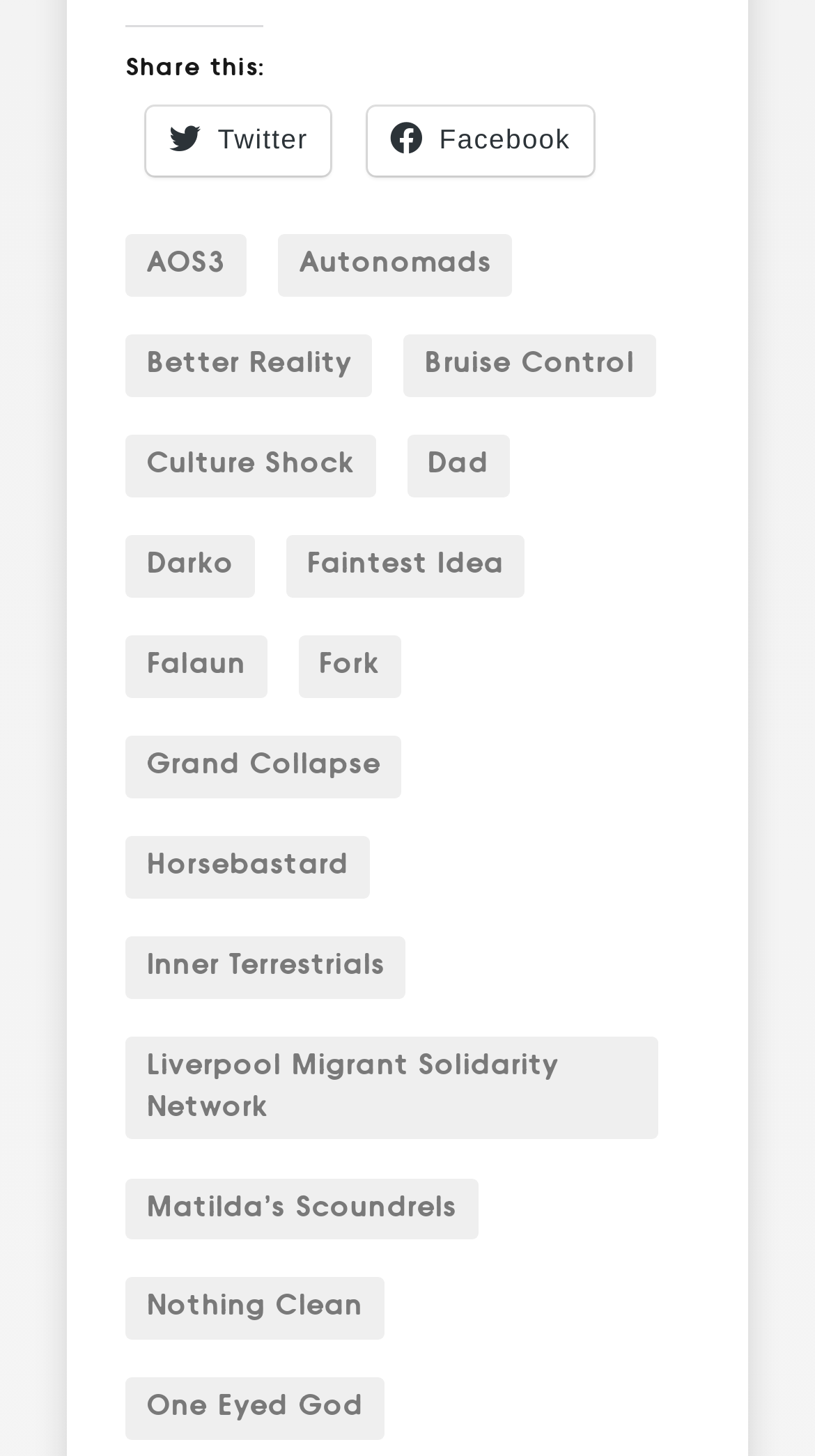Respond to the question below with a single word or phrase:
What social media platforms are available for sharing?

Twitter, Facebook